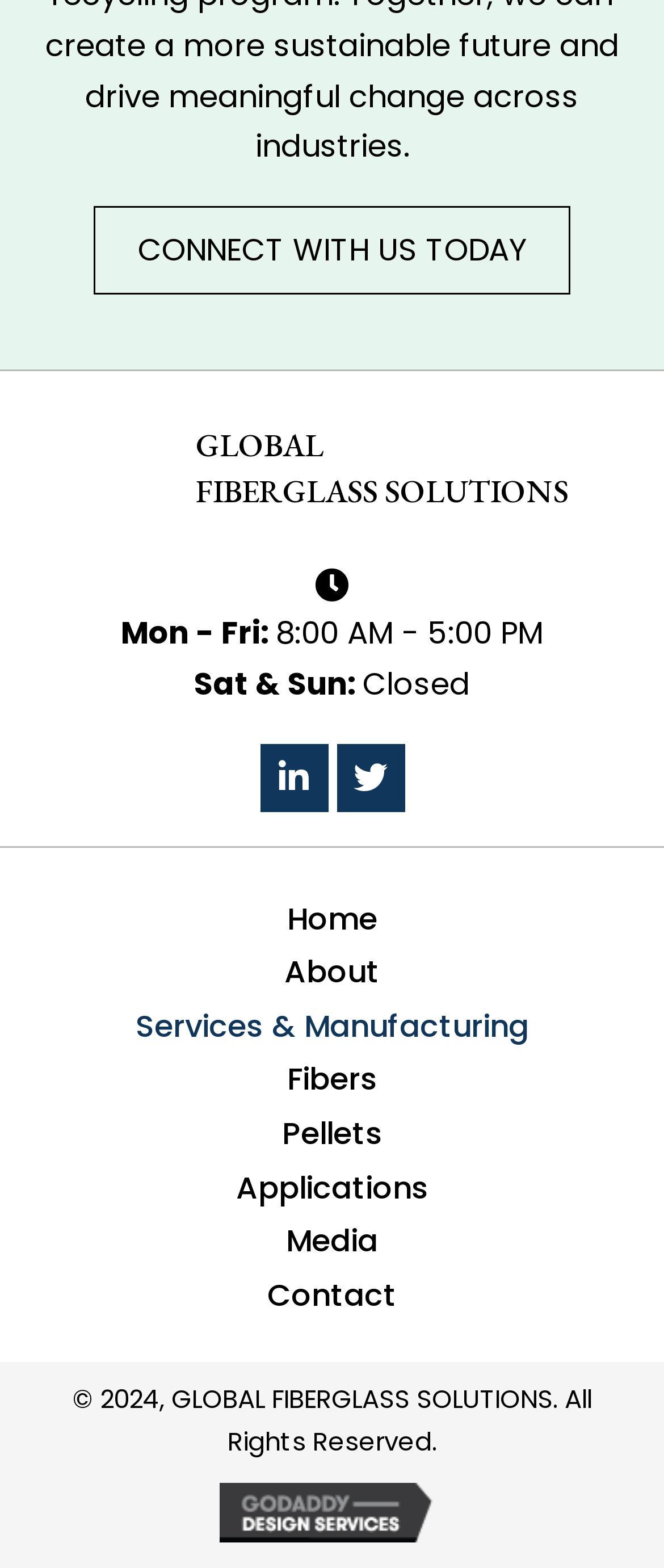What social media platforms are available?
Give a single word or phrase as your answer by examining the image.

LinkedIn, Twitter